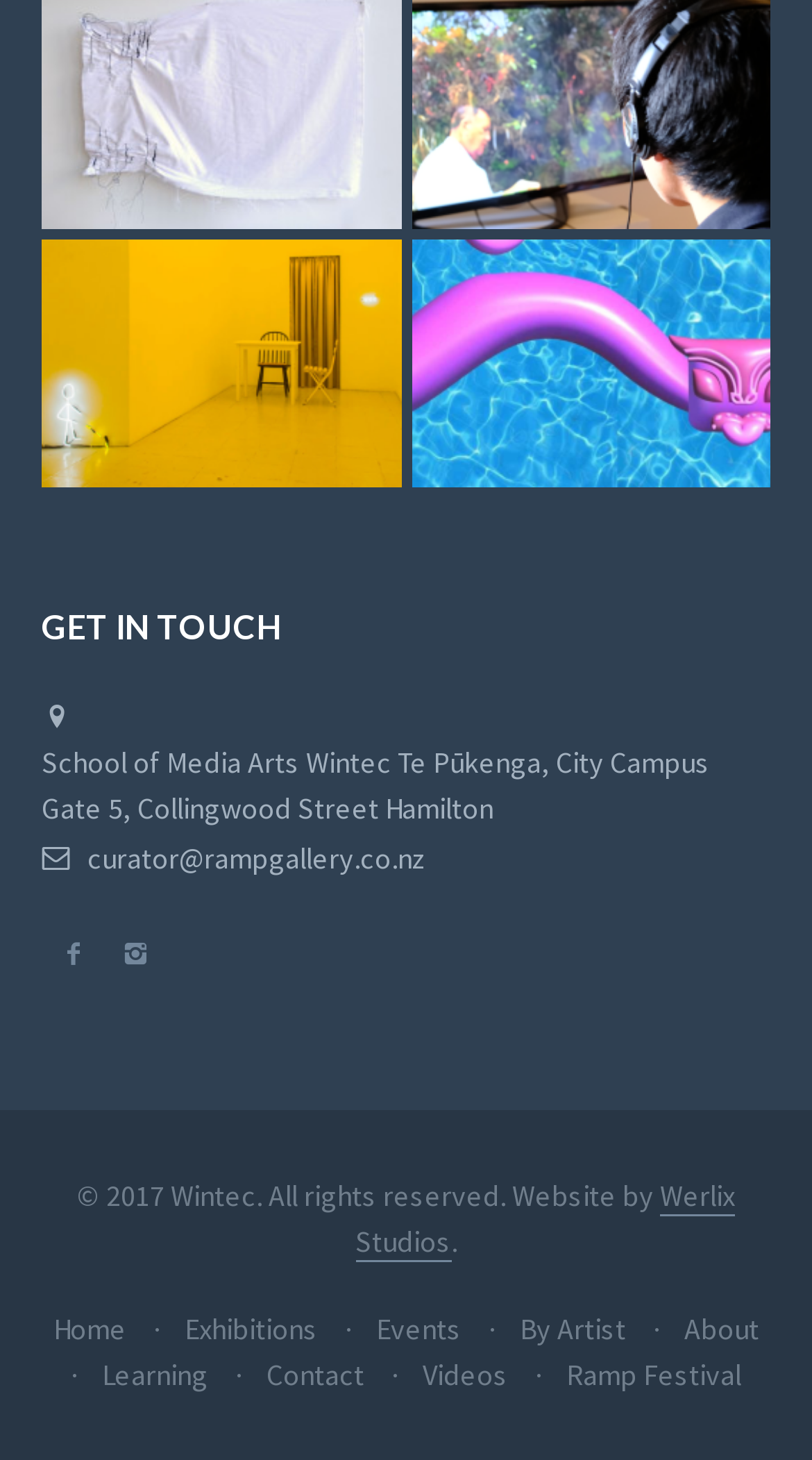Determine the bounding box coordinates of the region that needs to be clicked to achieve the task: "Go to the Home page".

[0.065, 0.897, 0.155, 0.923]